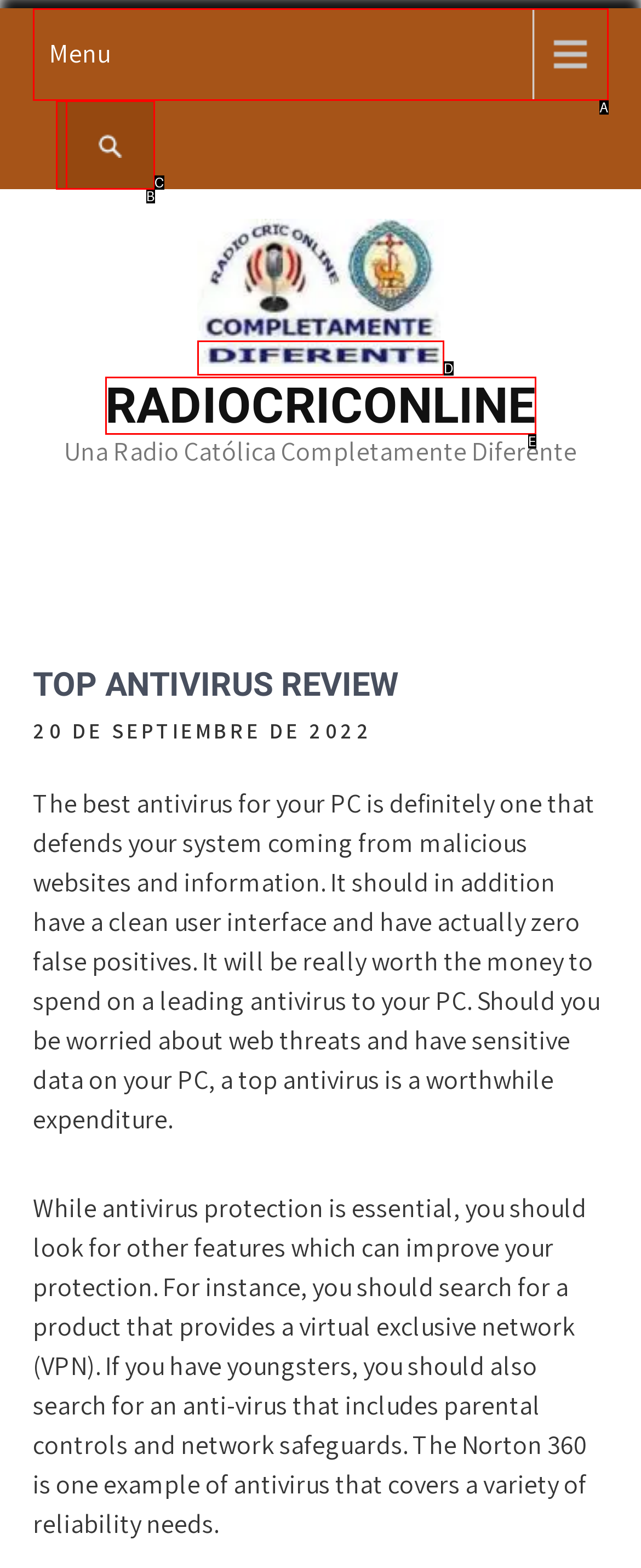Based on the description Menu, identify the most suitable HTML element from the options. Provide your answer as the corresponding letter.

A